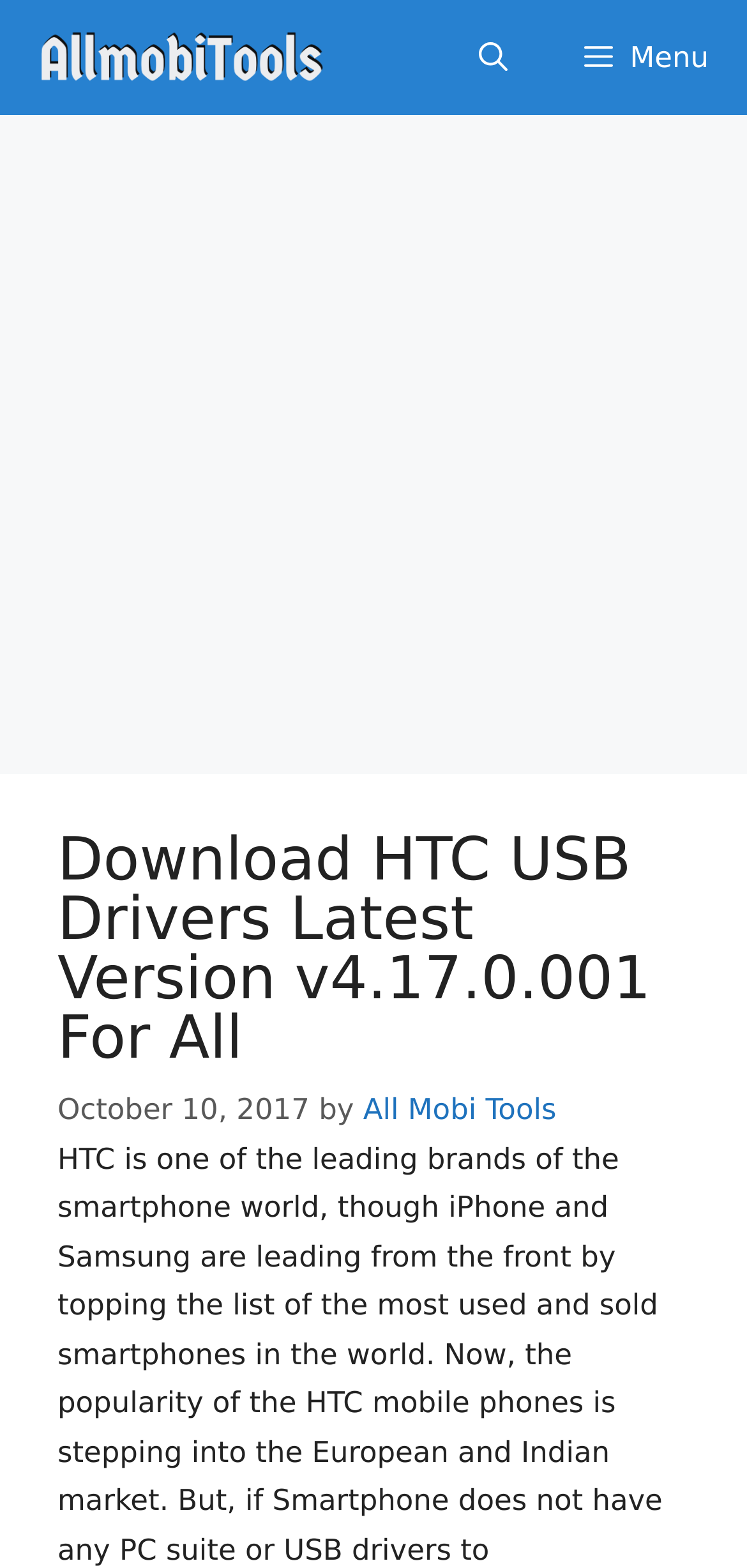Provide your answer to the question using just one word or phrase: What is the version of HTC USB Drivers?

v4.17.0.001